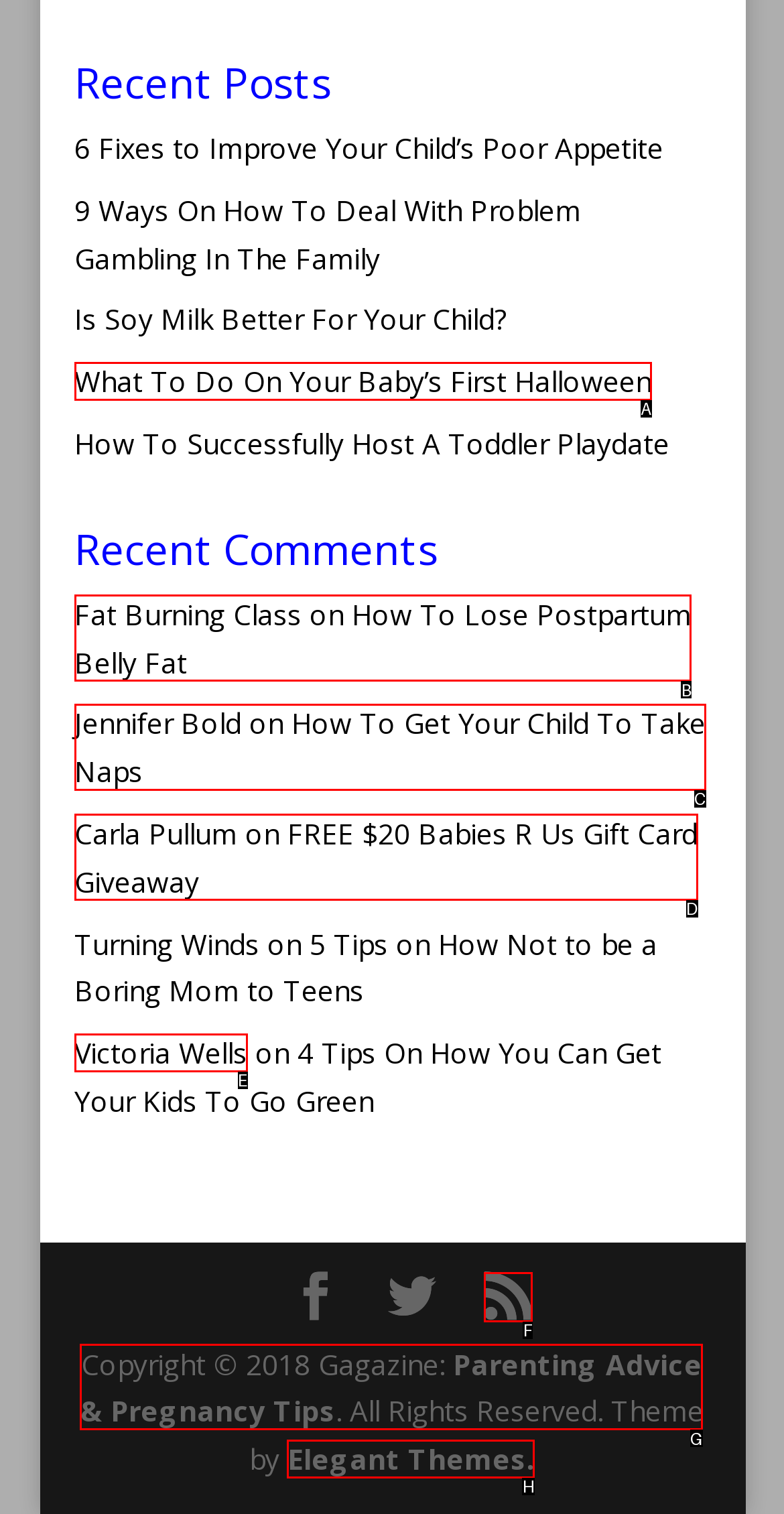Pick the right letter to click to achieve the task: View the comments on the post about how to lose postpartum belly fat
Answer with the letter of the correct option directly.

B